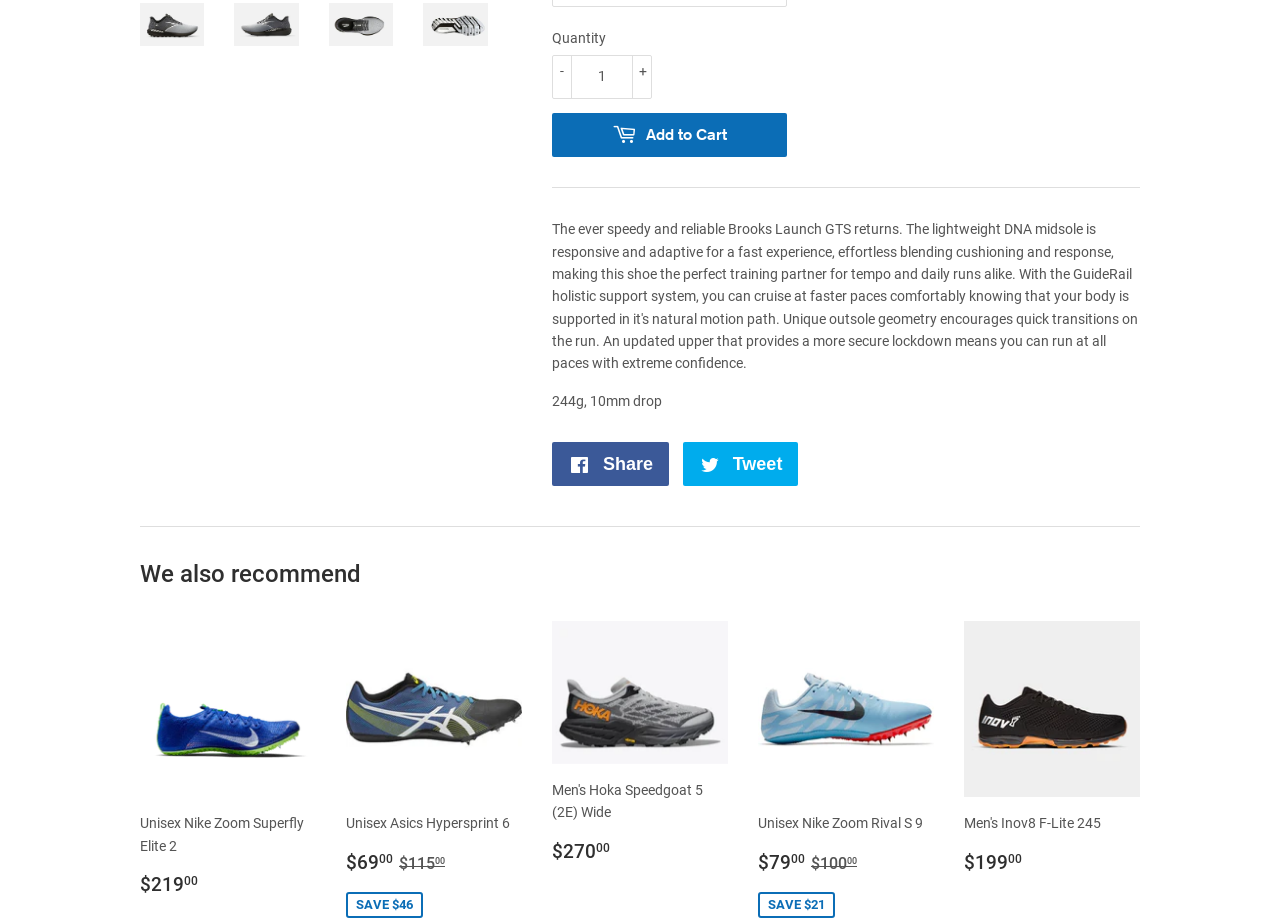Determine the bounding box coordinates for the UI element with the following description: "AI in education". The coordinates should be four float numbers between 0 and 1, represented as [left, top, right, bottom].

None